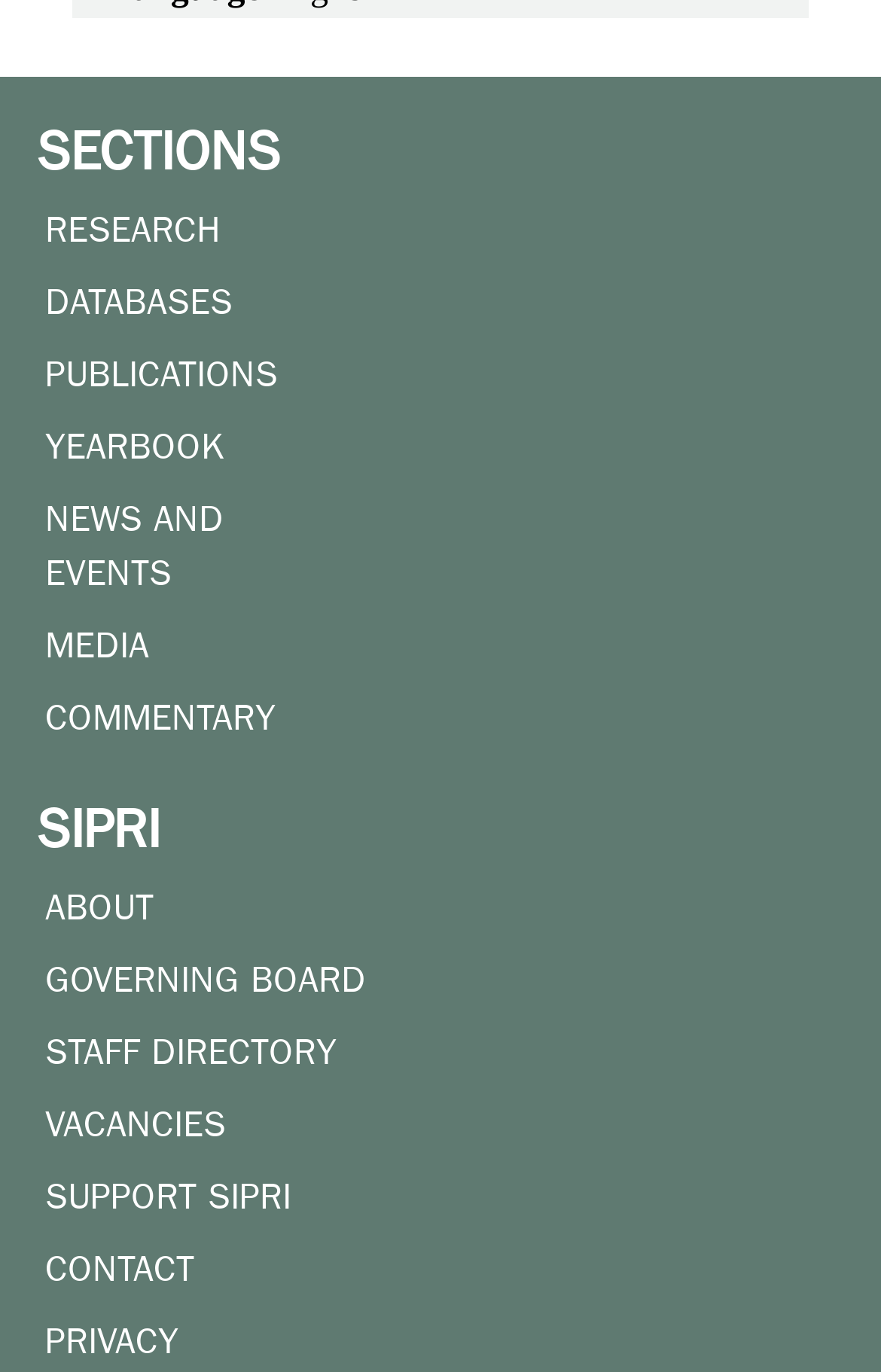Answer the following in one word or a short phrase: 
What is the last link on the navigation menu?

PRIVACY